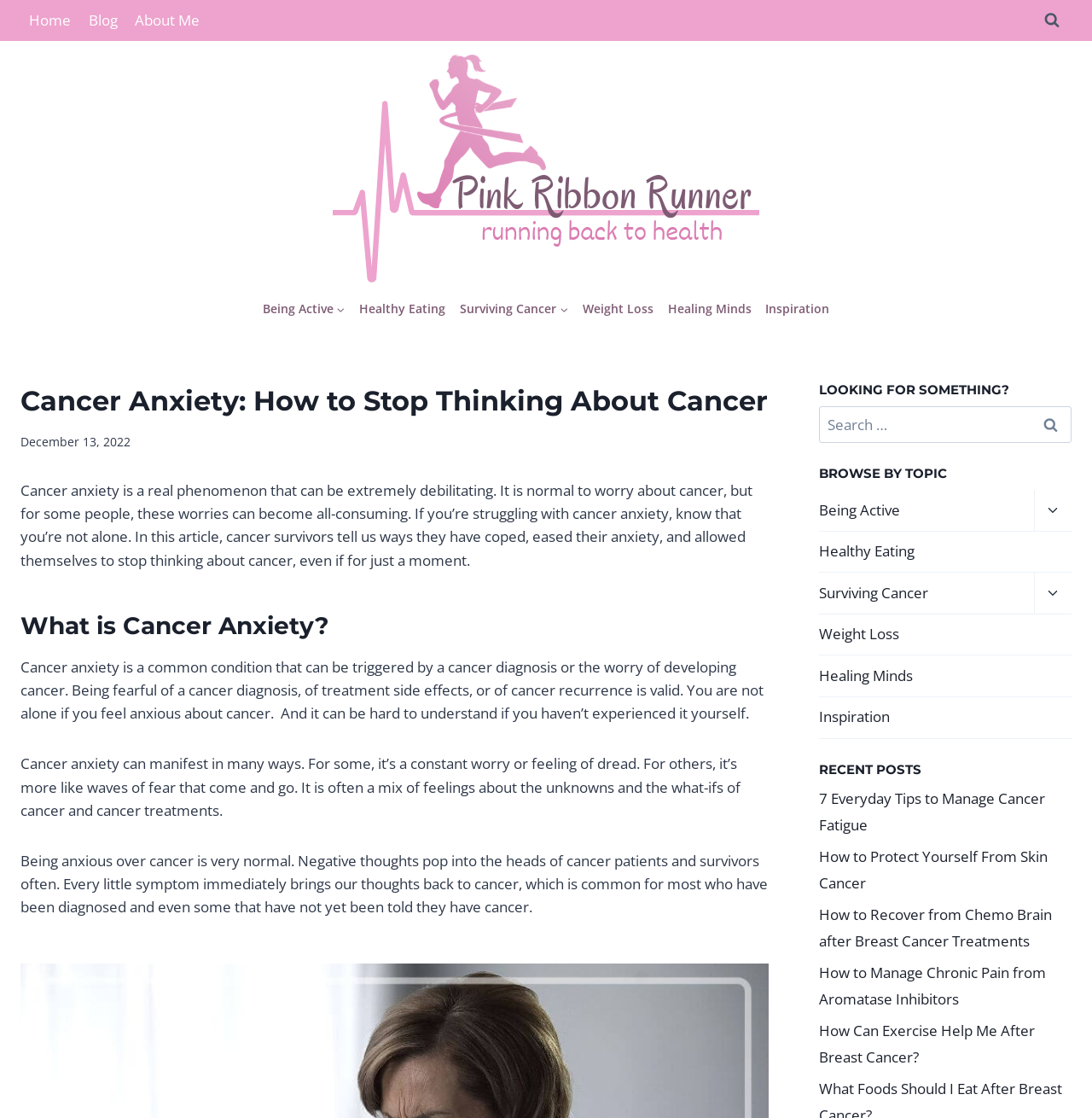Find the bounding box coordinates of the area that needs to be clicked in order to achieve the following instruction: "Click on the 'Pink Ribbon Runner' link". The coordinates should be specified as four float numbers between 0 and 1, i.e., [left, top, right, bottom].

[0.305, 0.036, 0.695, 0.261]